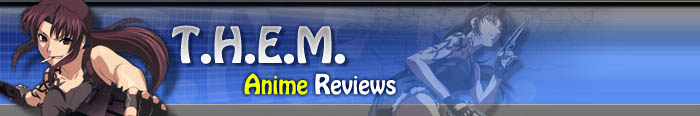What adds an engaging touch to the header?
Give a detailed explanation using the information visible in the image.

The header features illustrations of anime characters alongside the text, which adds an engaging touch and hints at the energetic content of the site, making it visually appealing to anime enthusiasts.